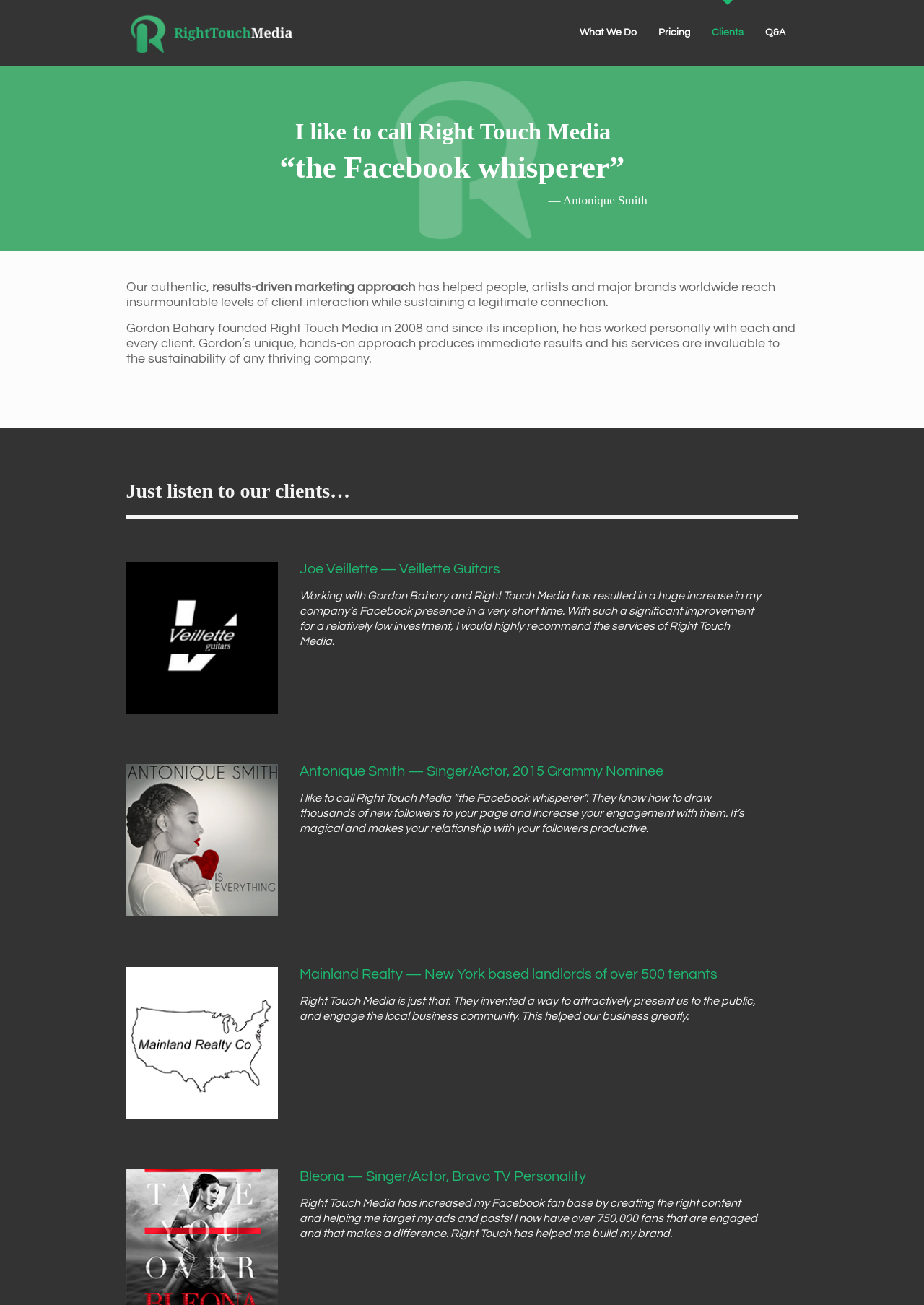Extract the primary heading text from the webpage.

I like to call Right Touch Media